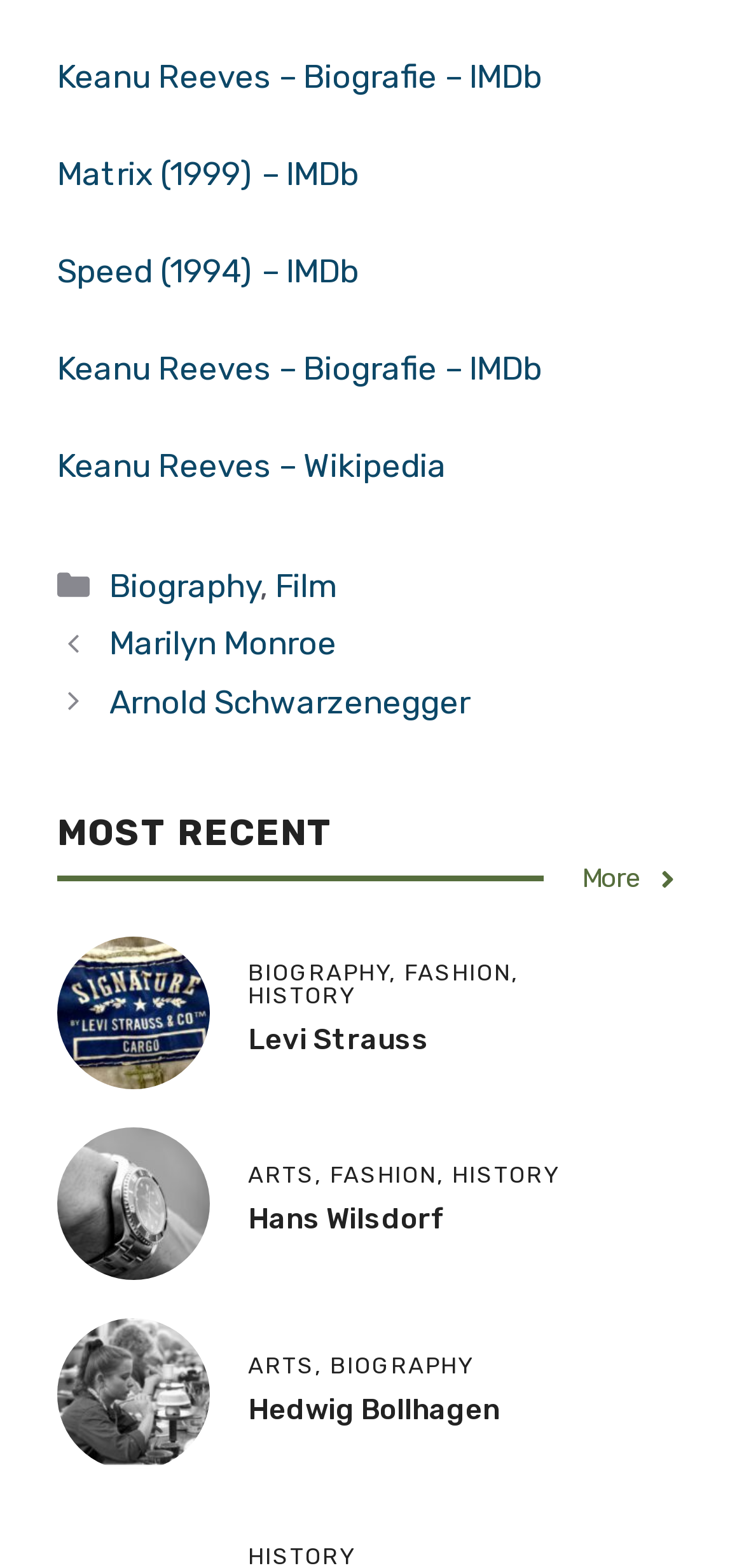Answer the question briefly using a single word or phrase: 
What is the last category listed in the webpage?

HISTORY